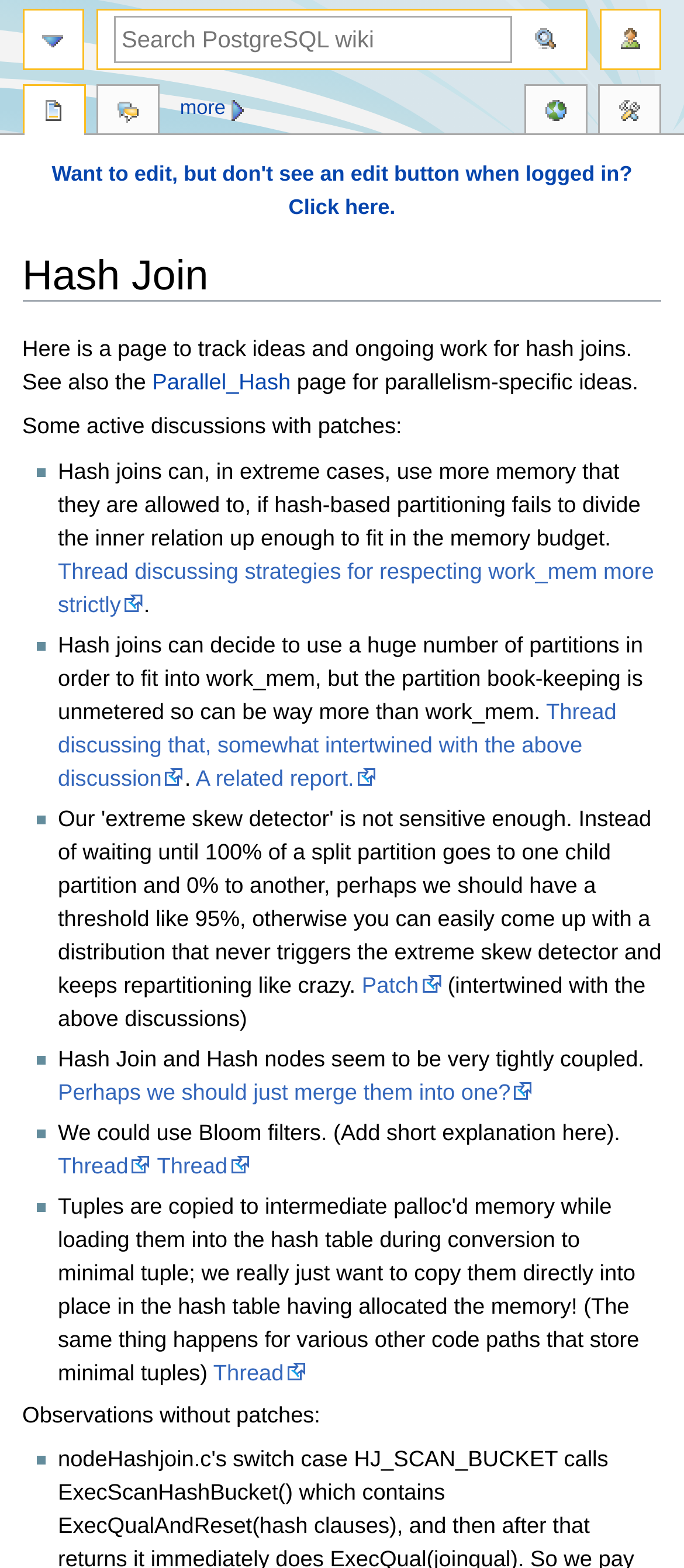Produce a meticulous description of the webpage.

The webpage is about Hash Join in PostgreSQL wiki. At the top, there is a link "Want to edit, but don't see an edit button when logged in? Click here." followed by a heading "Hash Join". Below the heading, there are two links "Jump to navigation" and "Jump to search" side by side. 

On the left side, there is a navigation menu with links "Page actions", "page", "discussion", "more", "tools", and "in other languages". On the right side, there is a search box with a button "Go" and a link "navigation" above it. 

The main content of the webpage starts with a paragraph of text "Here is a page to track ideas and ongoing work for hash joins. See also the Parallel_Hash page for parallelism-specific ideas." Below this paragraph, there is a list of discussions and ideas related to Hash Join, each with a link to a thread or a report. The list includes topics such as respecting work_mem, partition book-keeping, and using Bloom filters. 

At the bottom of the page, there is a section "Observations without patches:" with a list of links to threads.